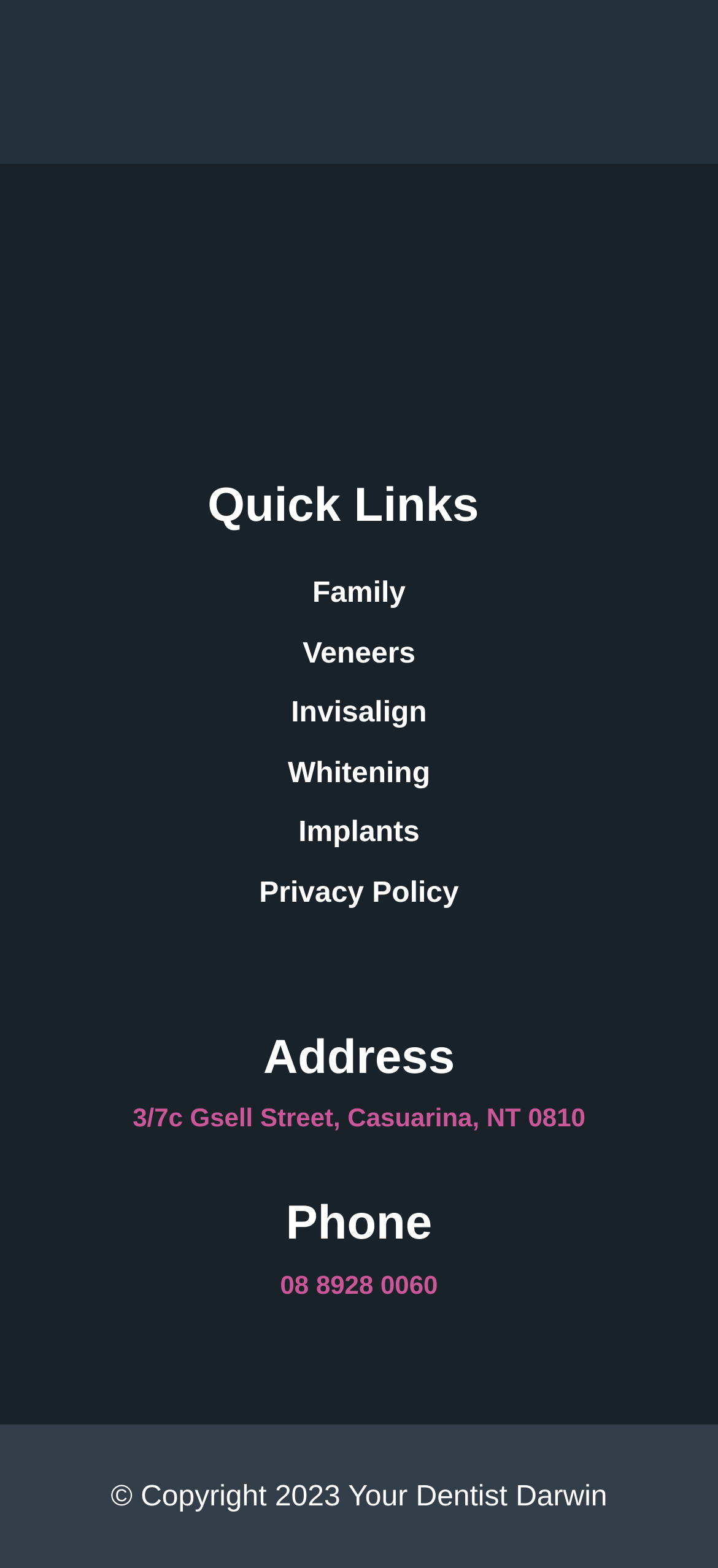Specify the bounding box coordinates of the region I need to click to perform the following instruction: "Click on Family link". The coordinates must be four float numbers in the range of 0 to 1, i.e., [left, top, right, bottom].

[0.103, 0.366, 0.897, 0.393]